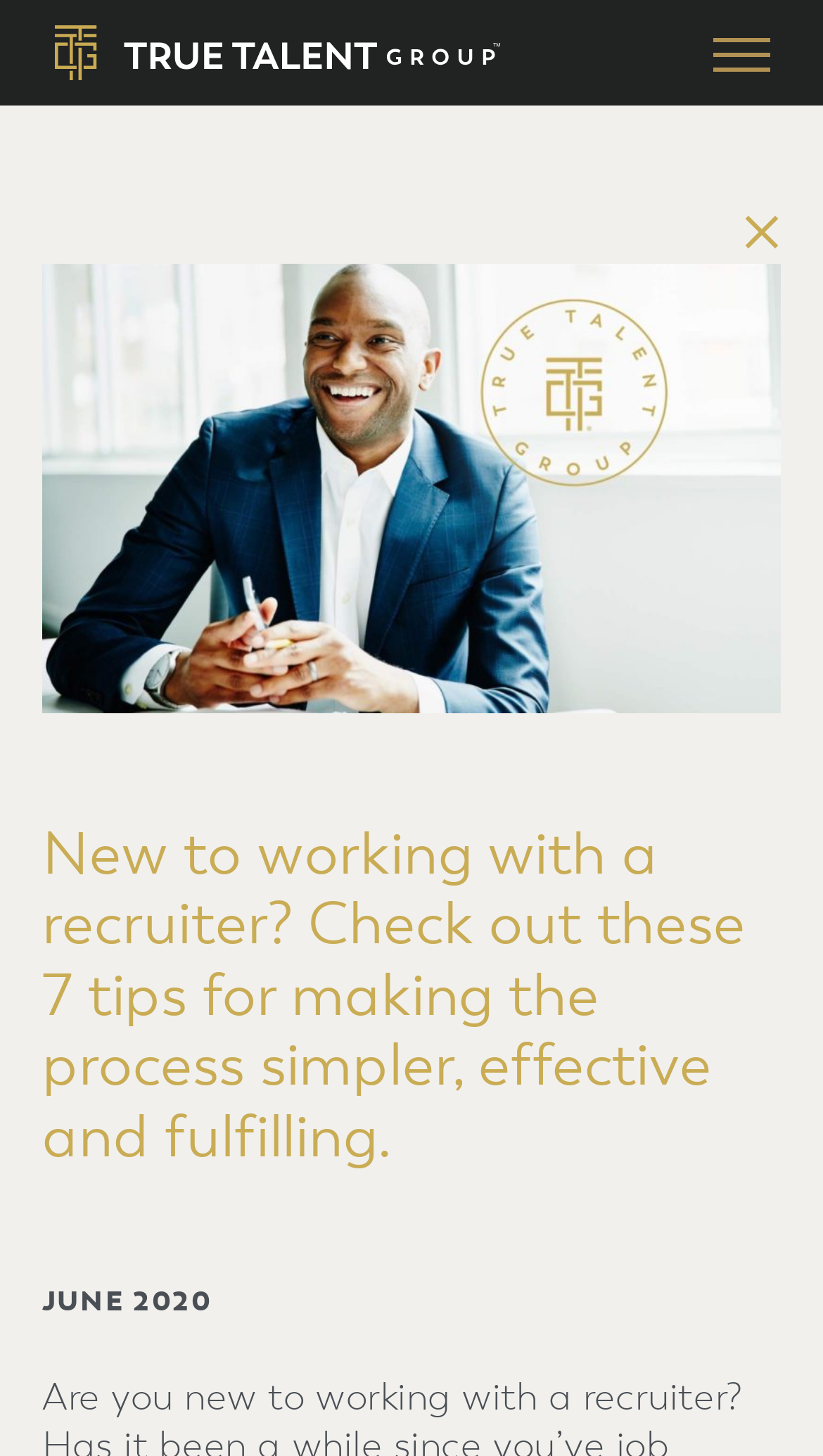Identify the bounding box for the element characterized by the following description: "True Talent Group".

[0.051, 0.017, 0.621, 0.055]